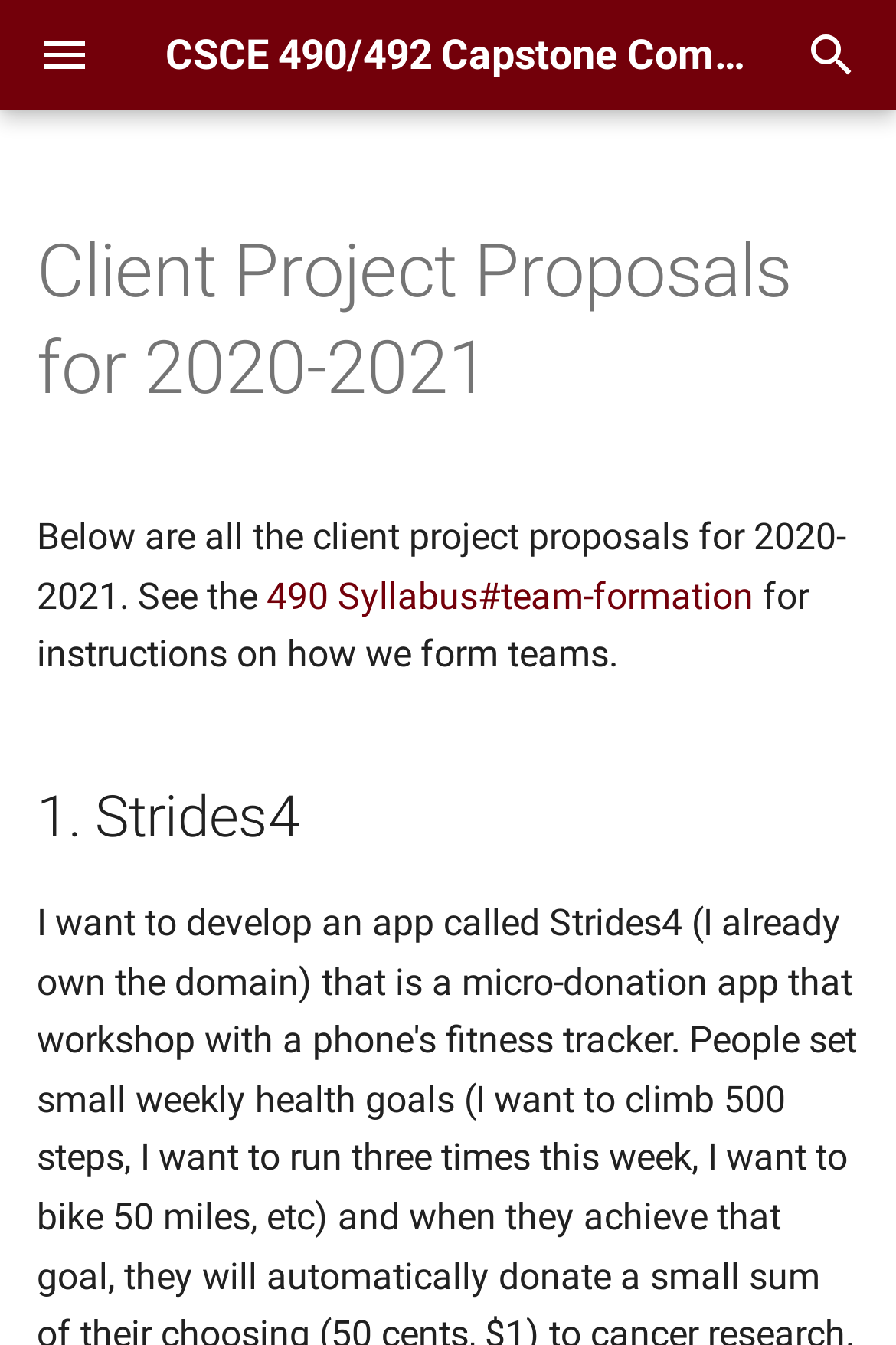Please locate the bounding box coordinates of the element that should be clicked to achieve the given instruction: "Go to the 490 Syllabus page".

[0.0, 0.359, 0.621, 0.441]